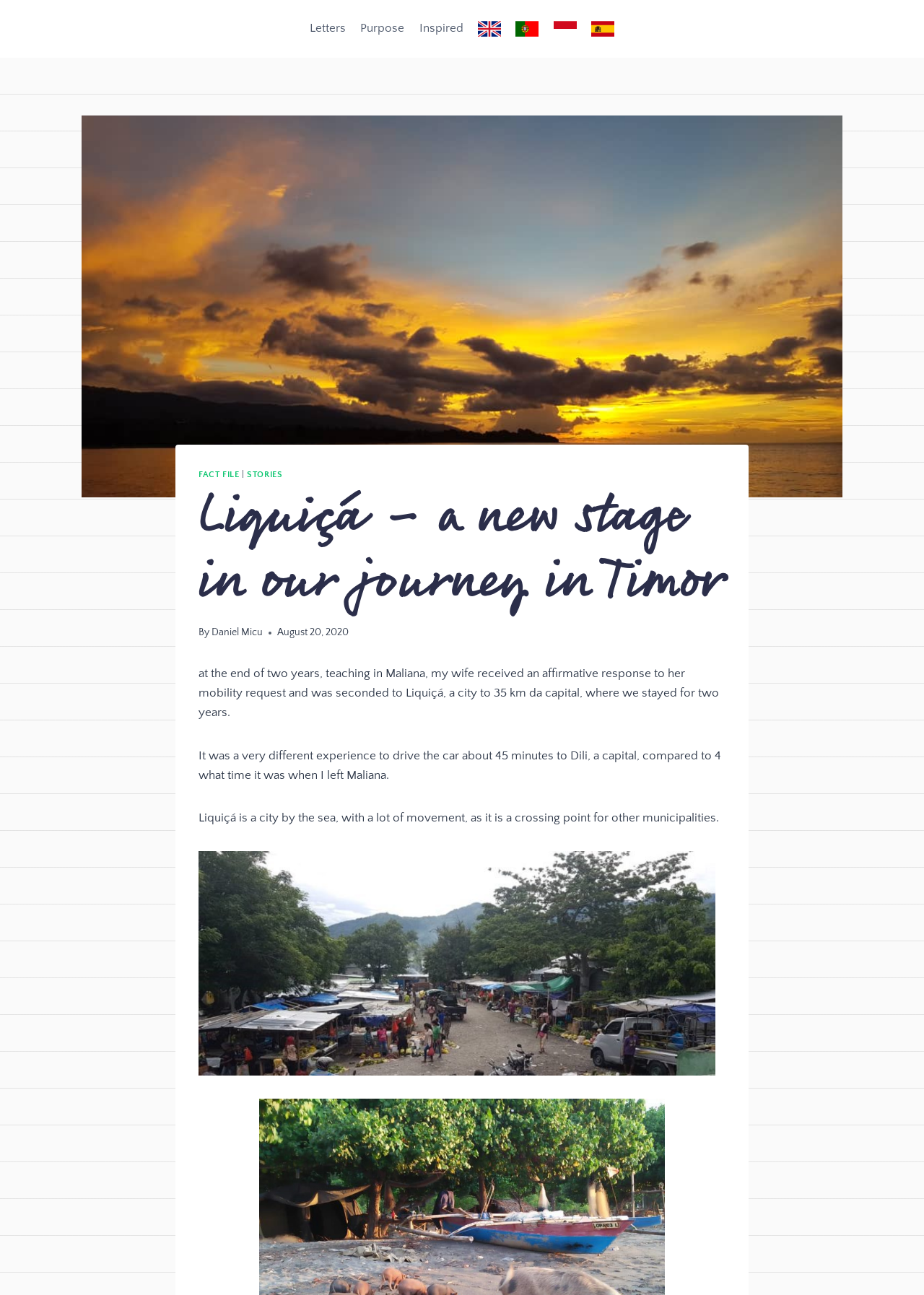How many years did the author stay in Maliana?
Respond to the question with a single word or phrase according to the image.

2